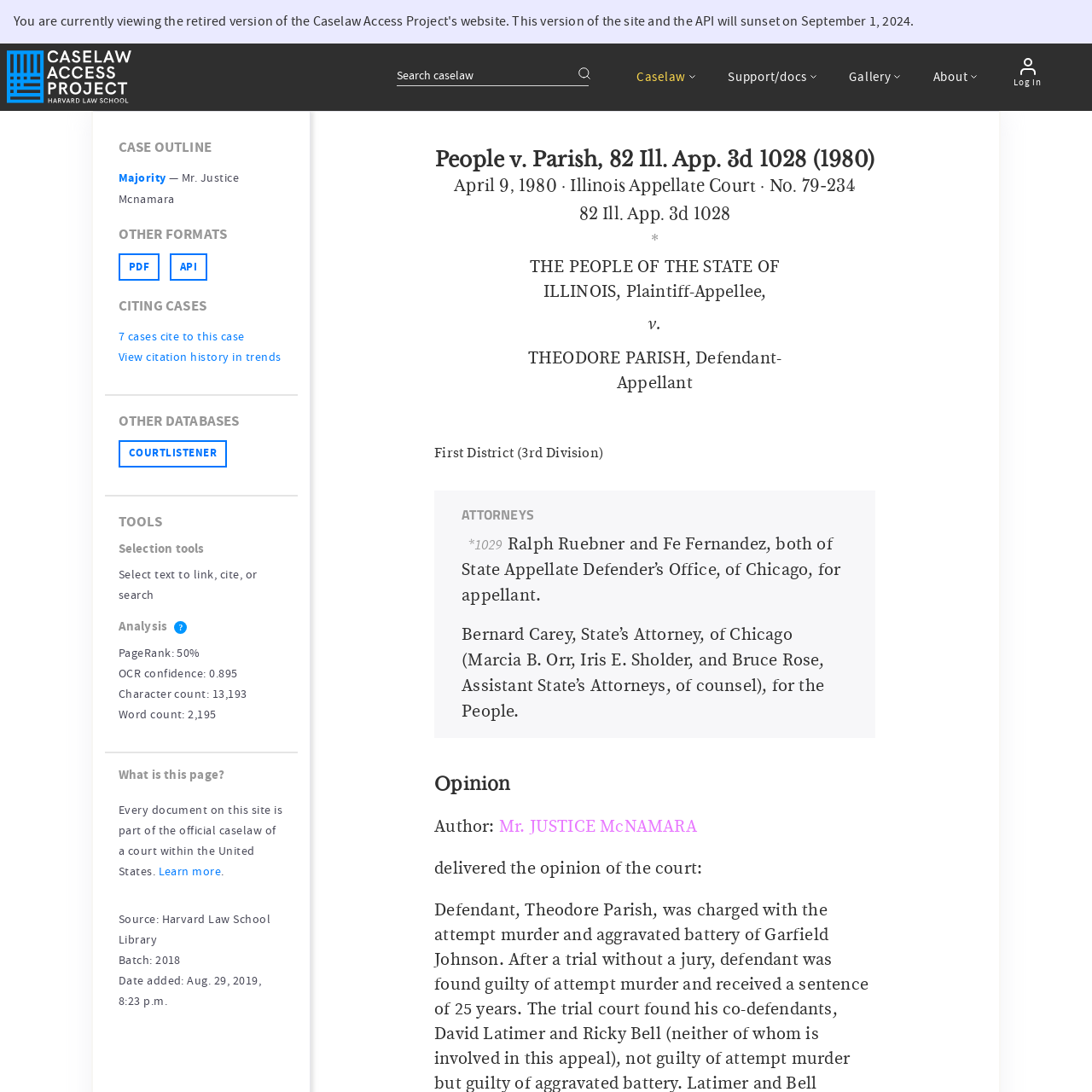What is the name of the defendant?
Analyze the image and provide a thorough answer to the question.

I found the answer by looking at the static text 'THEODORE PARISH, Defendant-Appellant' which is located in the middle of the webpage, indicating that Theodore Parish is the defendant.